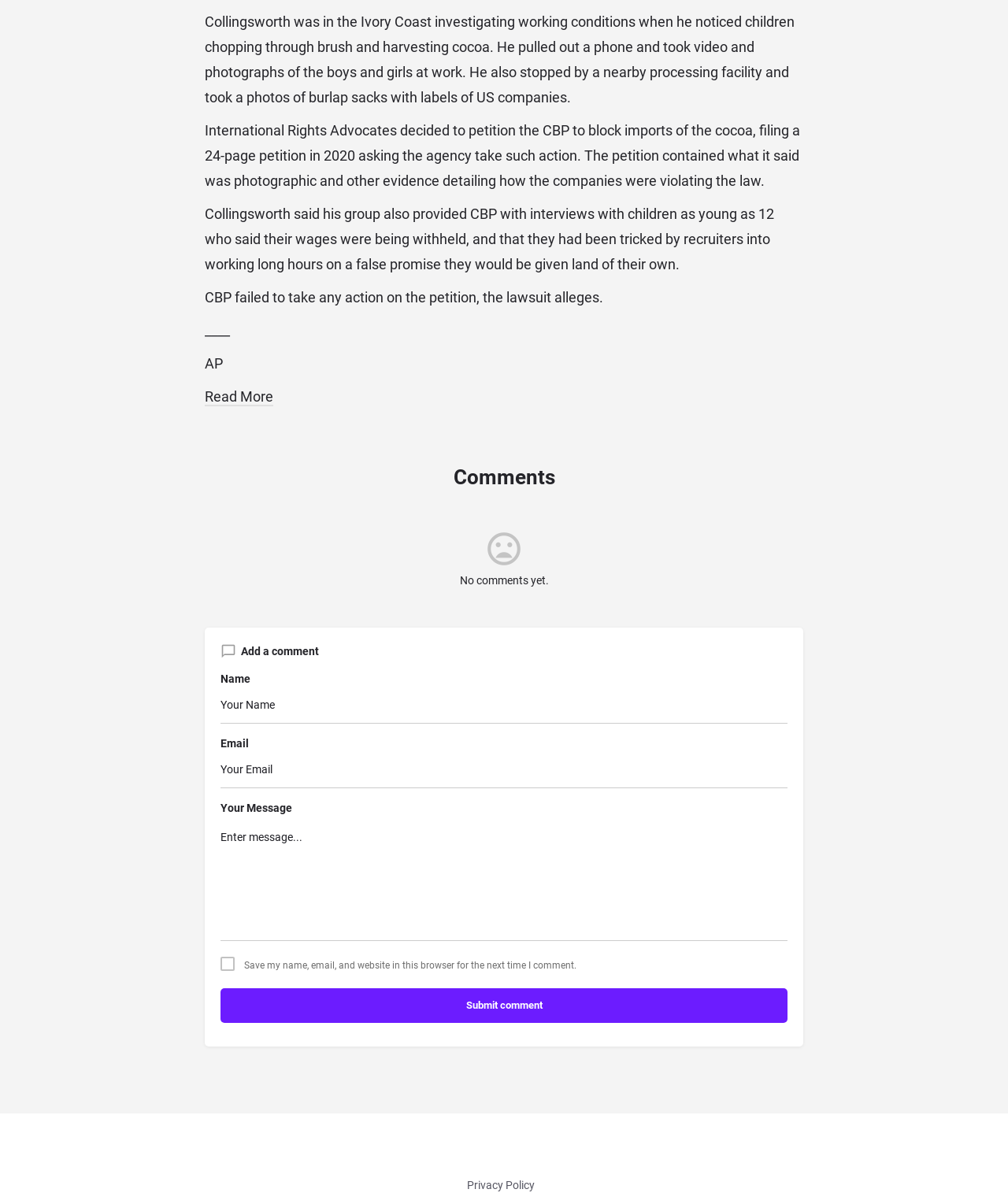Determine the bounding box coordinates for the HTML element mentioned in the following description: "Read More". The coordinates should be a list of four floats ranging from 0 to 1, represented as [left, top, right, bottom].

[0.203, 0.322, 0.271, 0.337]